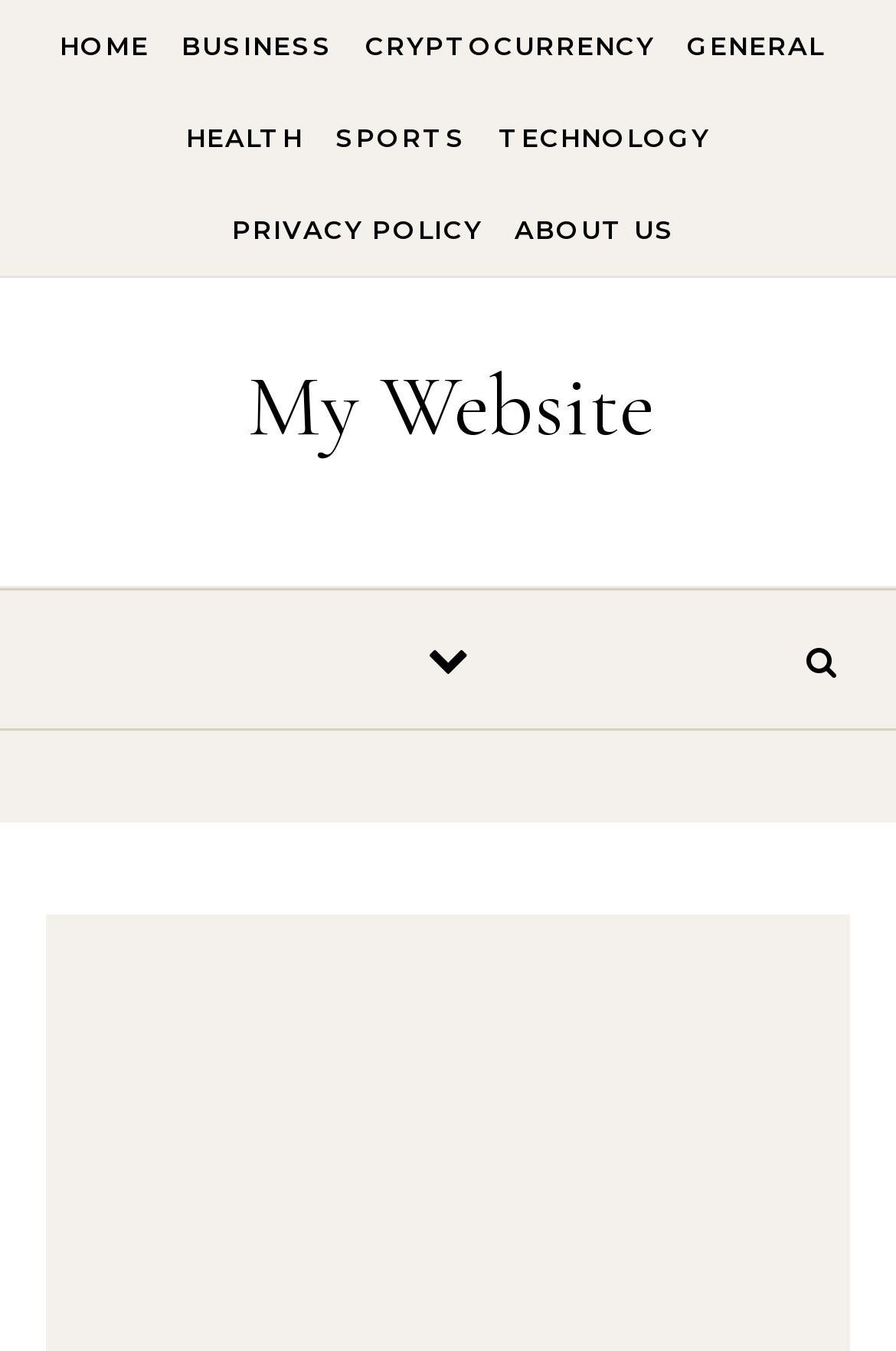Provide the bounding box coordinates for the UI element that is described as: "General".

[0.754, 0.0, 0.933, 0.068]